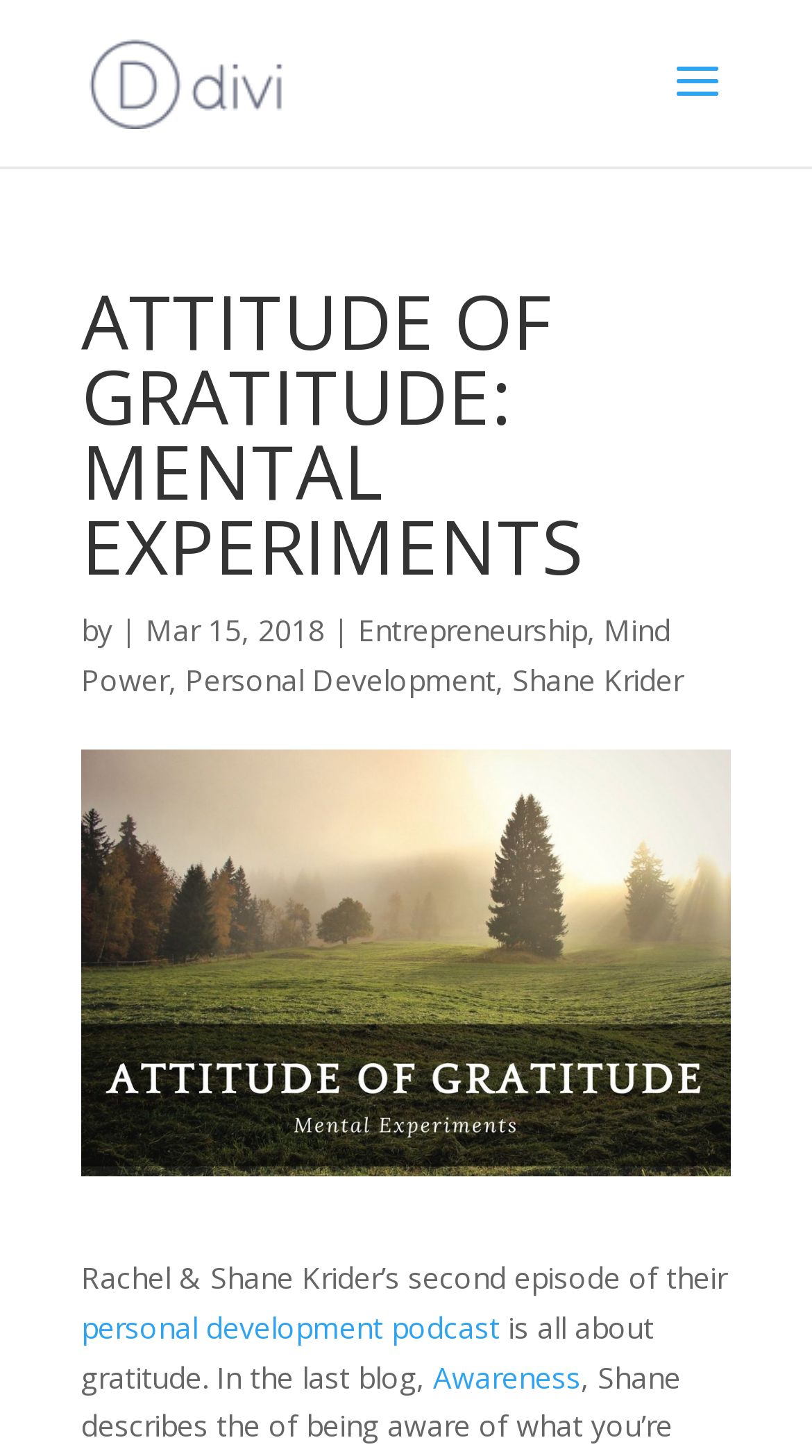What is the topic of the personal development podcast?
Using the information from the image, provide a comprehensive answer to the question.

I determined the answer by reading the text 'Rachel & Shane Krider’s second episode of their personal development podcast is all about gratitude.' which indicates the topic of the podcast.